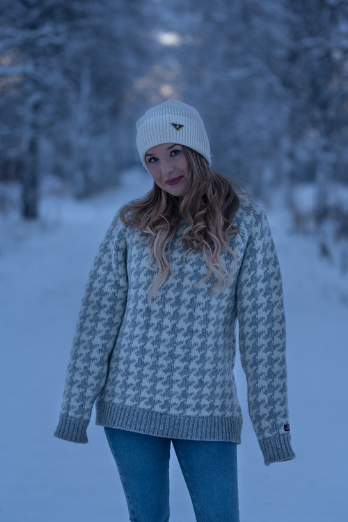Give a detailed account of everything present in the image.

The image showcases a woman wearing a cozy, light grey wool sweater with a classic Pied de Coq pattern, complemented by a snug white knitted hat. She stands in a picturesque snowy landscape, surrounded by trees blanketed in white, creating a serene winter backdrop. The sweater appears to be made from high-quality lambswool, offering warmth and comfort suited for cold weather. This design is reminiscent of traditional Scandinavian craftsmanship, highlighting both style and functionality. The setting emphasizes a tranquil winter atmosphere, perfect for showcasing such elegant knitwear, ideal for anyone looking to embrace the chill in comfort.